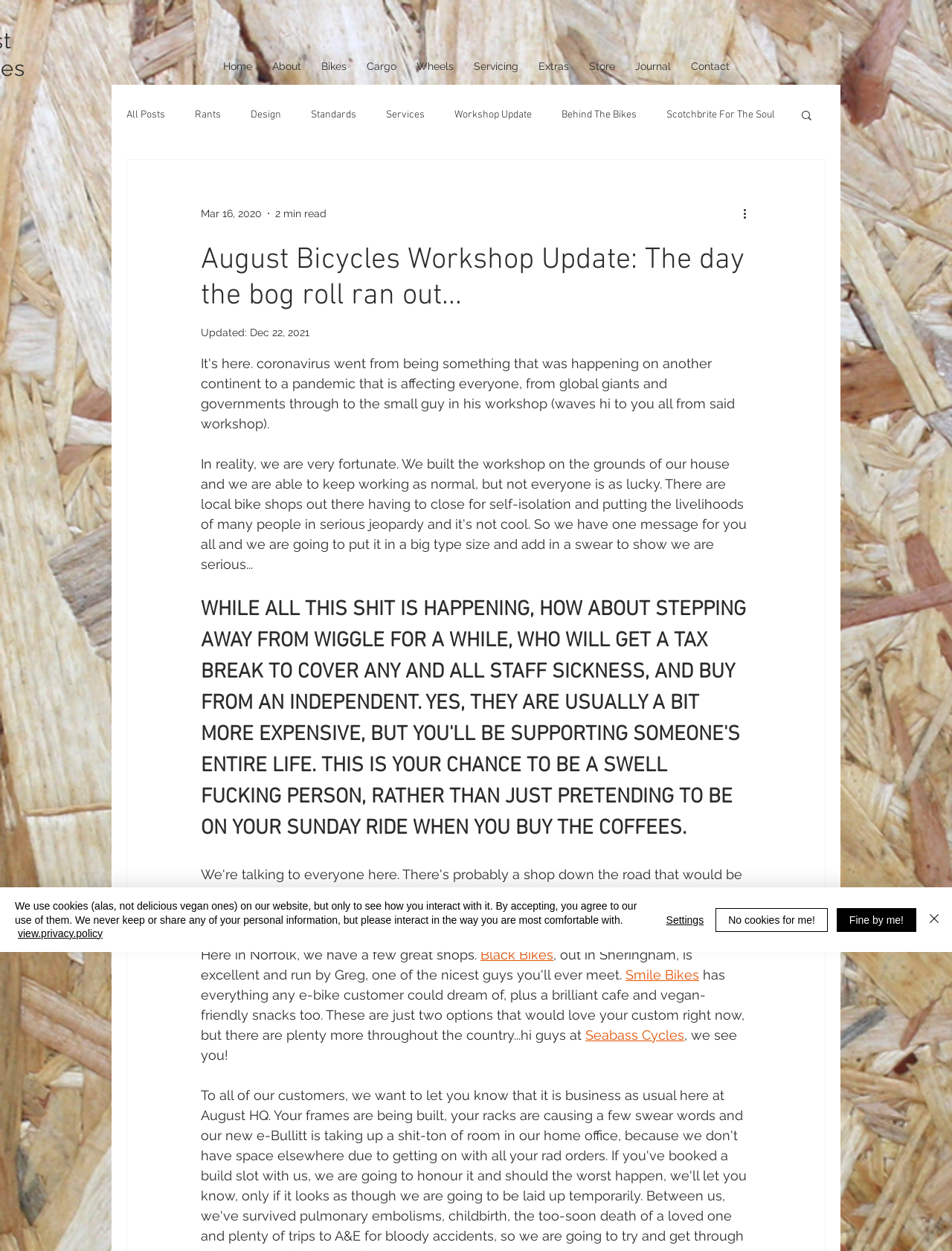Please identify the bounding box coordinates of the clickable area that will fulfill the following instruction: "Click the 'Seabass Cycles' link". The coordinates should be in the format of four float numbers between 0 and 1, i.e., [left, top, right, bottom].

[0.615, 0.821, 0.719, 0.834]